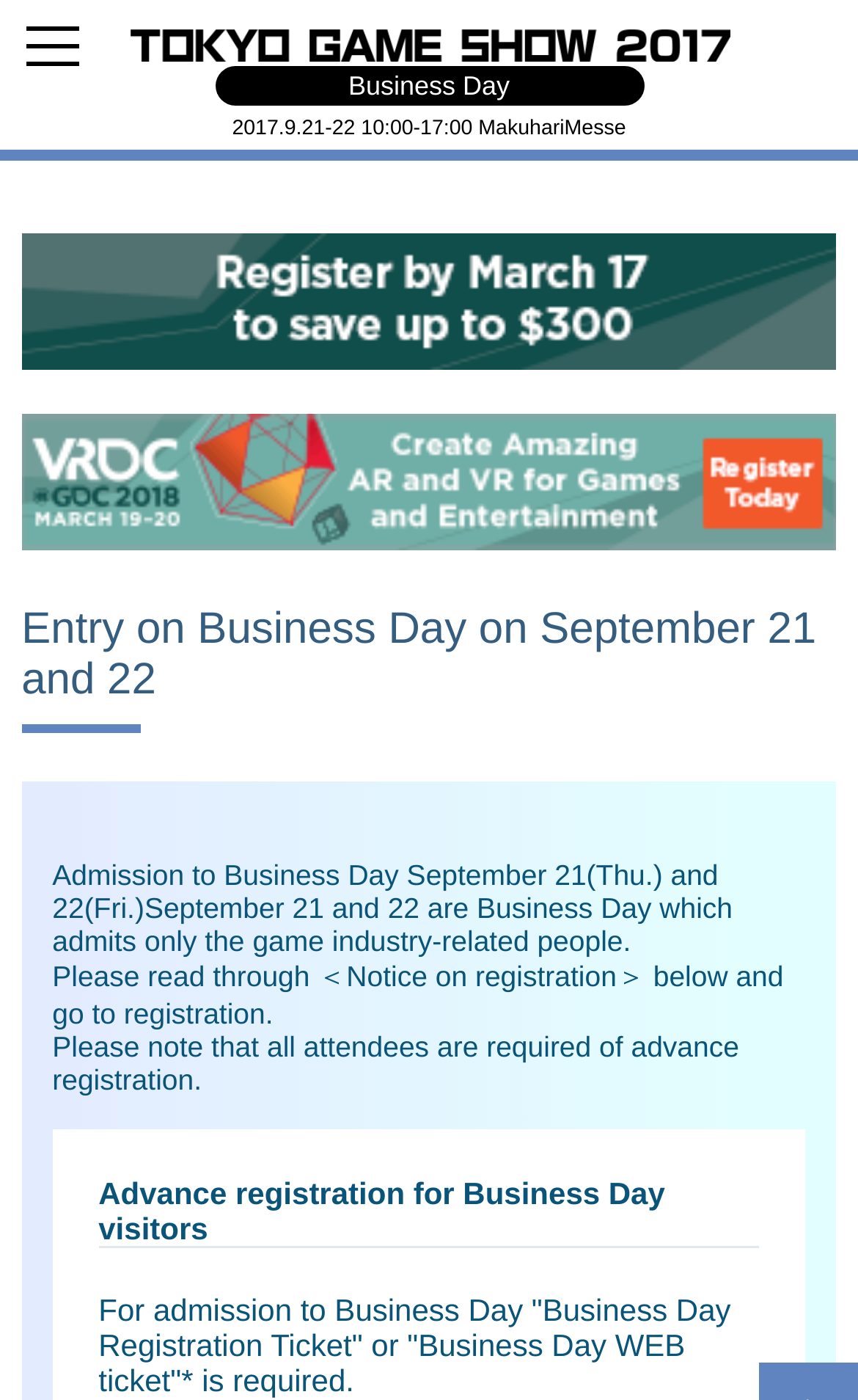What is the location of the event?
Deliver a detailed and extensive answer to the question.

I found the answer by looking at the text '2017.9.21-22 10:00-17:00 MakuhariMesse' which indicates the location of the event.